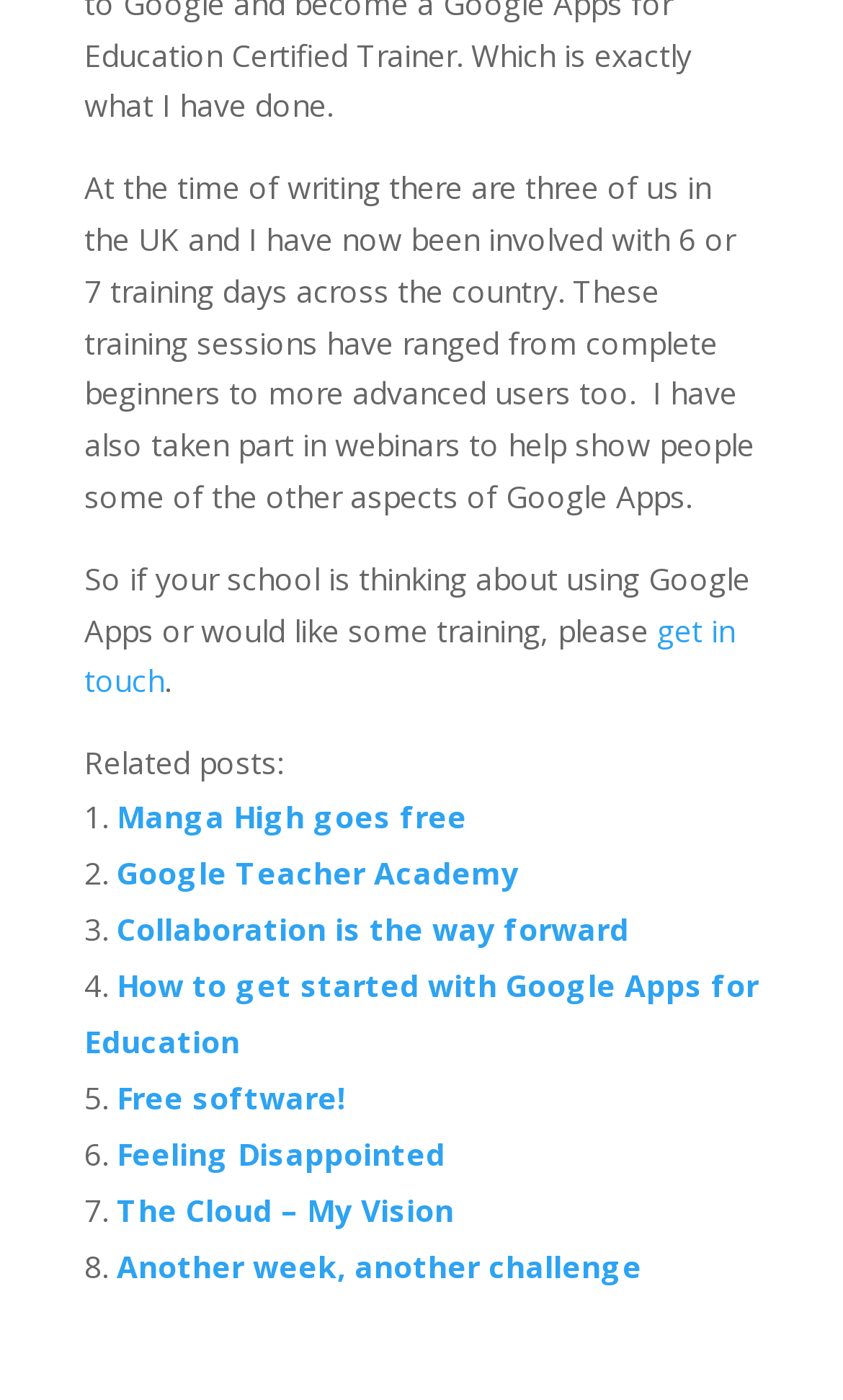What is the author's experience with Google Apps training?
Give a one-word or short phrase answer based on the image.

6 or 7 training days